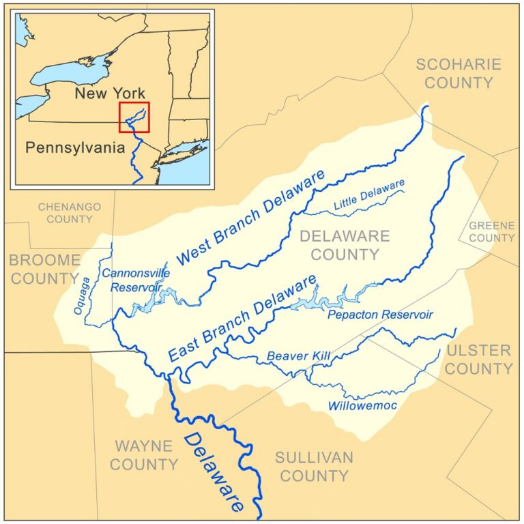Answer the question below with a single word or a brief phrase: 
What type of enthusiasts may find this map useful?

Anglers and outdoor enthusiasts